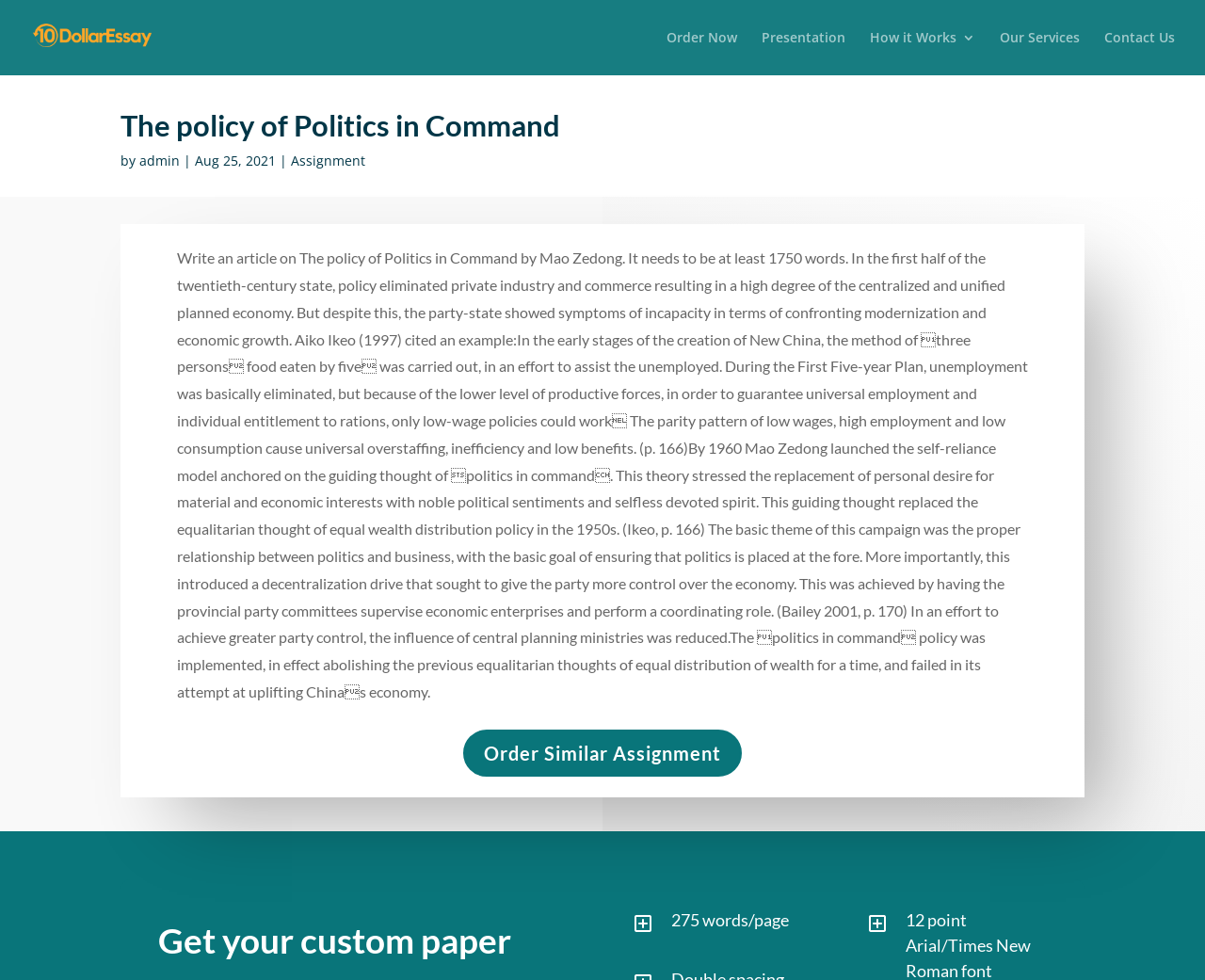What is the minimum word count required for the article?
Offer a detailed and exhaustive answer to the question.

The minimum word count required for the article can be found in the static text on the webpage, which states that the article needs to be at least 1750 words.